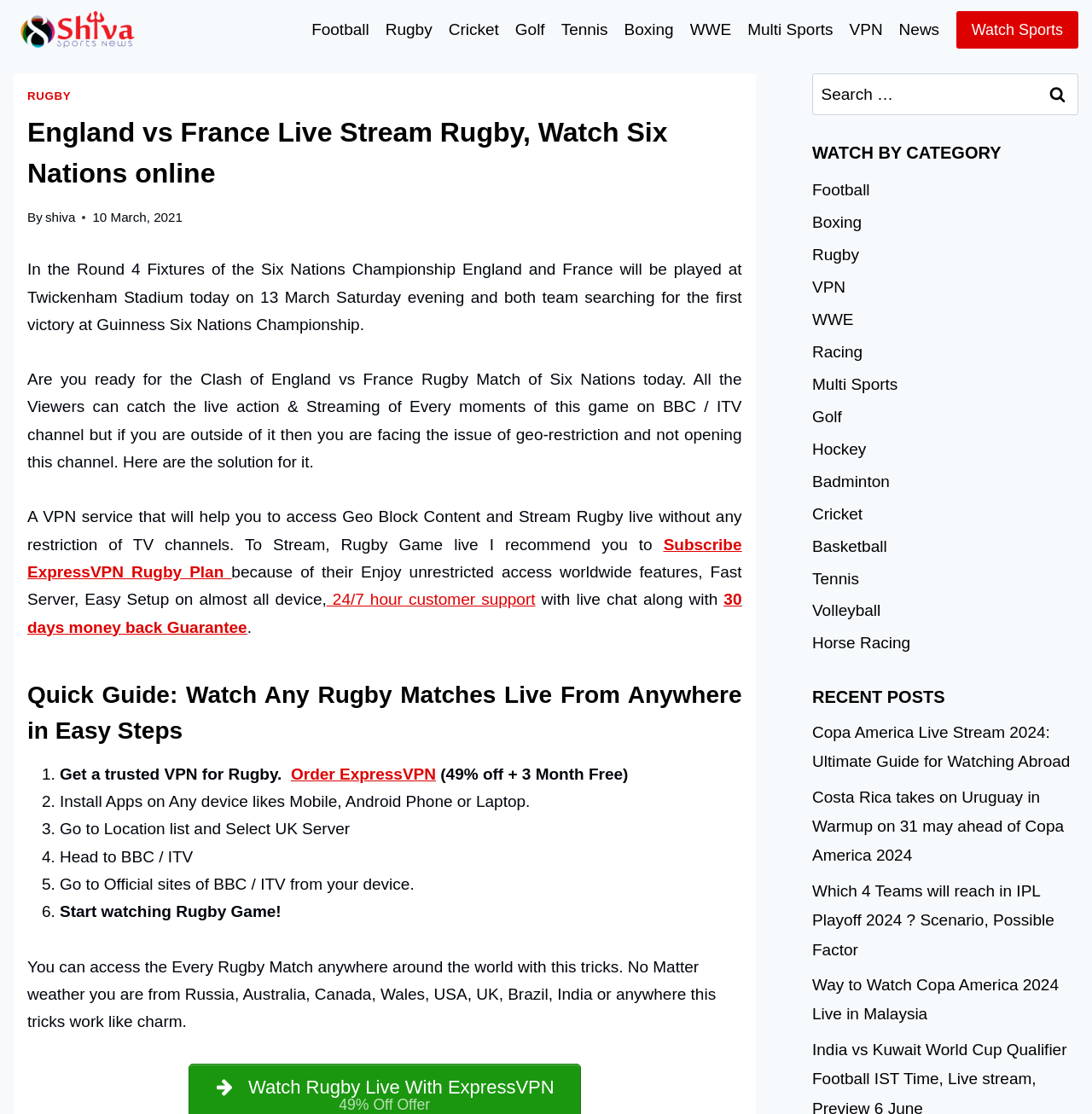Explain the contents of the webpage comprehensively.

This webpage is about watching sports, particularly rugby, online. At the top, there is a navigation bar with links to various sports categories, including football, rugby, cricket, and more. Below the navigation bar, there is a header section with a link to "Watch Sports" and a heading that reads "England vs France Live Stream Rugby, Watch Six Nations online".

The main content of the page is divided into several sections. The first section provides information about the upcoming rugby match between England and France, including the date, time, and venue. It also mentions that viewers can watch the match live on BBC/ITV channels, but notes that geo-restriction may apply.

The next section provides a solution to the geo-restriction issue by recommending a VPN service, ExpressVPN, which allows users to access geo-blocked content. There is a link to subscribe to ExpressVPN, along with a brief description of its features, including fast servers, easy setup, and 24/7 customer support.

Following this, there is a step-by-step guide on how to watch rugby matches live from anywhere in the world using a VPN. The guide consists of six steps, including getting a trusted VPN, installing the app, selecting a UK server, and heading to the BBC/ITV website.

Below the guide, there is a section that lists various rugby matches that can be accessed using the VPN trick. The section also mentions that this trick works for users from different countries, including Russia, Australia, Canada, and more.

On the right-hand side of the page, there is a search bar and a section titled "WATCH BY CATEGORY", which lists various sports categories, including football, boxing, rugby, and more. Below this, there is a section titled "RECENT POSTS", which lists several recent articles related to sports, including Copa America and IPL.

At the bottom of the page, there is a button to scroll to the top.